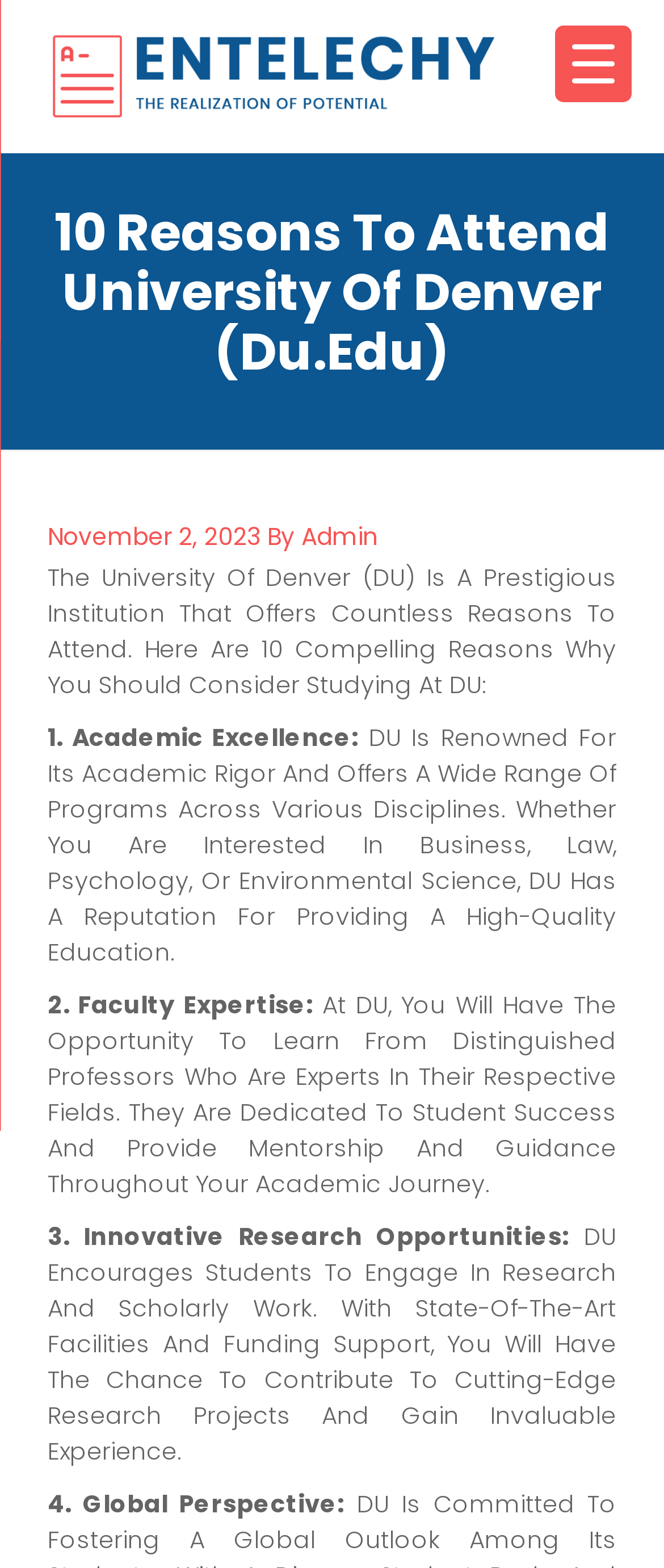Who posted the article?
Please provide a single word or phrase as your answer based on the image.

Admin